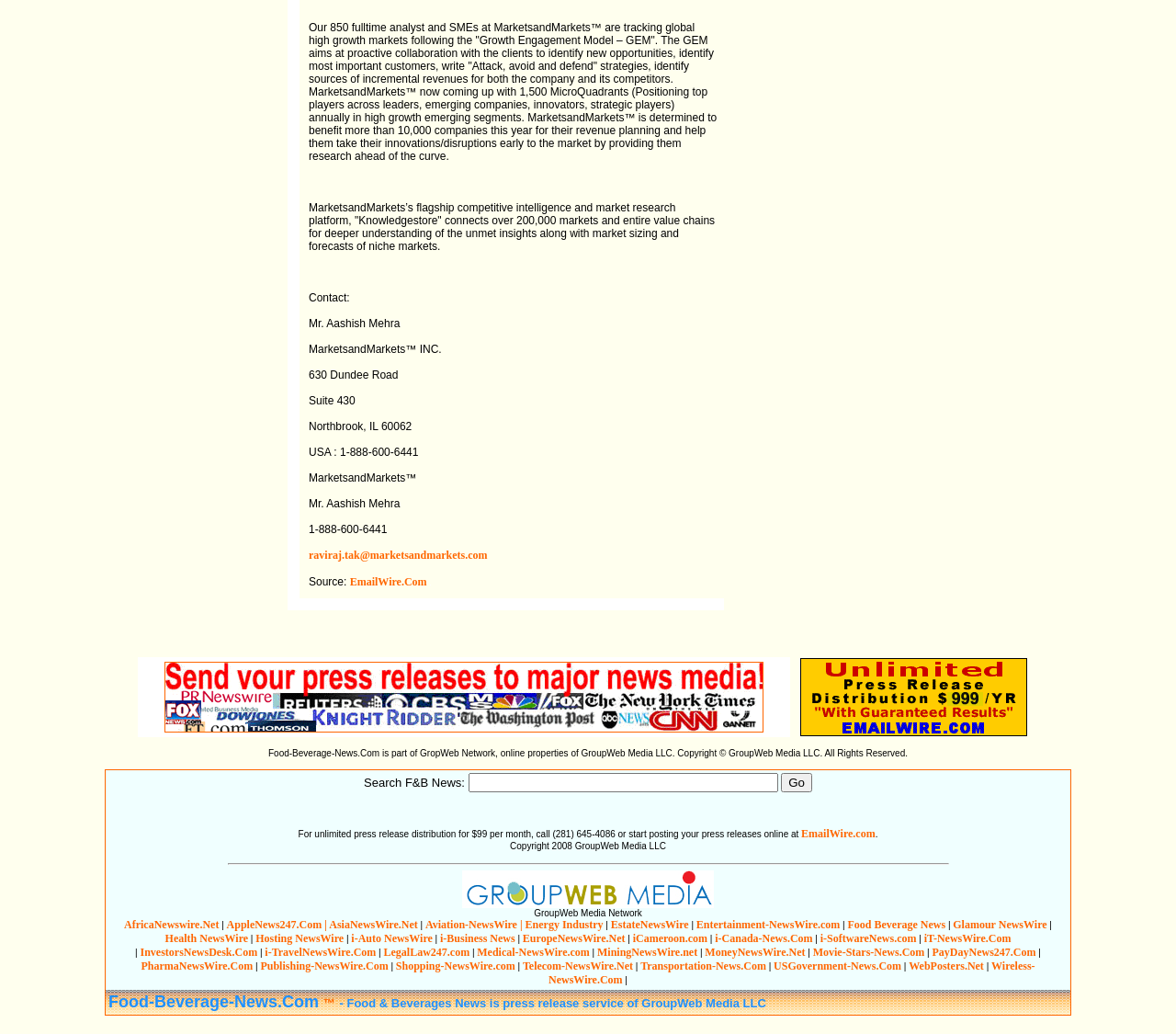How many MicroQuadrants does MarketsandMarkets produce annually?
Utilize the image to construct a detailed and well-explained answer.

According to the text, MarketsandMarkets produces 1,500 MicroQuadrants annually in high growth emerging segments, which involves positioning top players across leaders, emerging companies, innovators, strategic players.